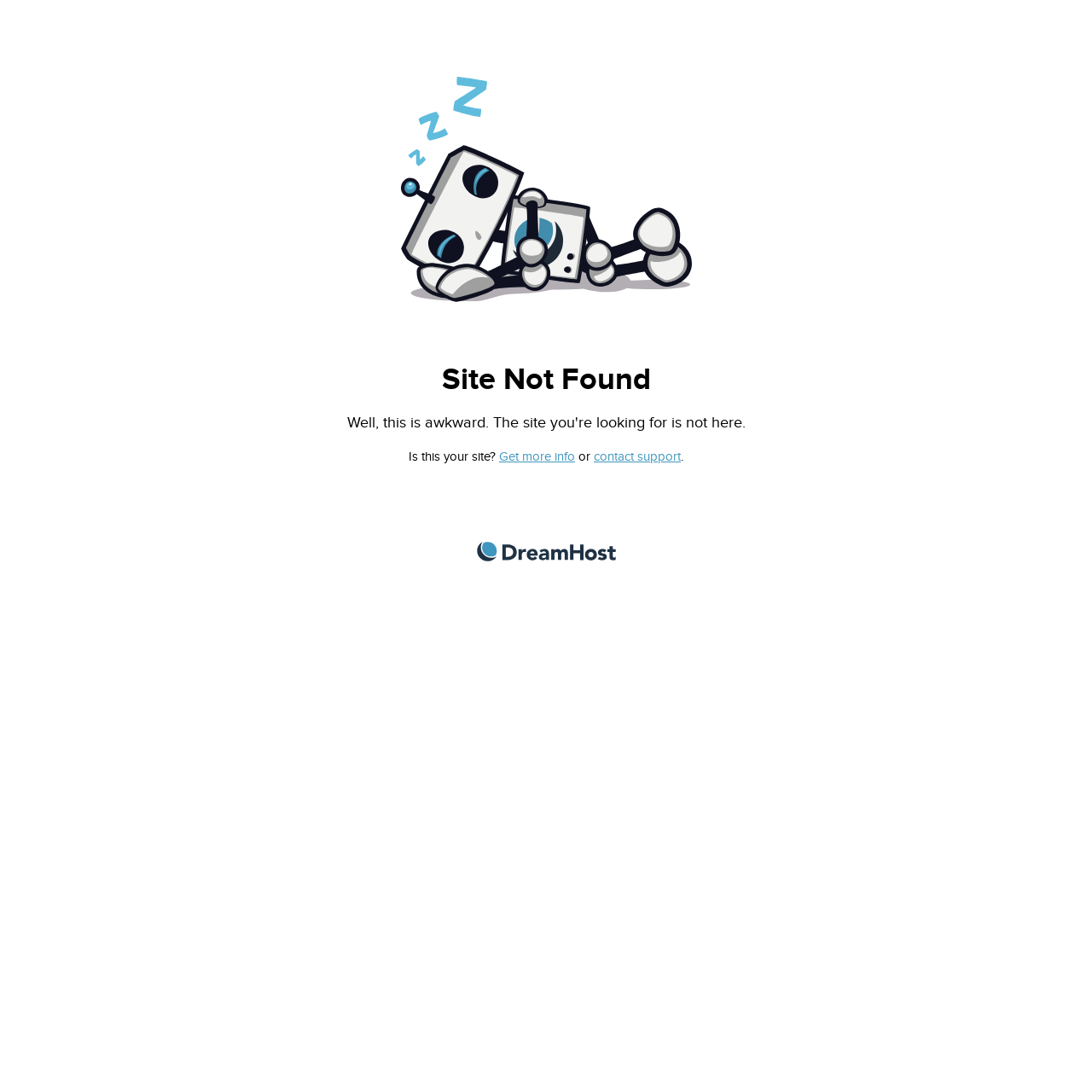Find the main header of the webpage and produce its text content.

Site Not Found